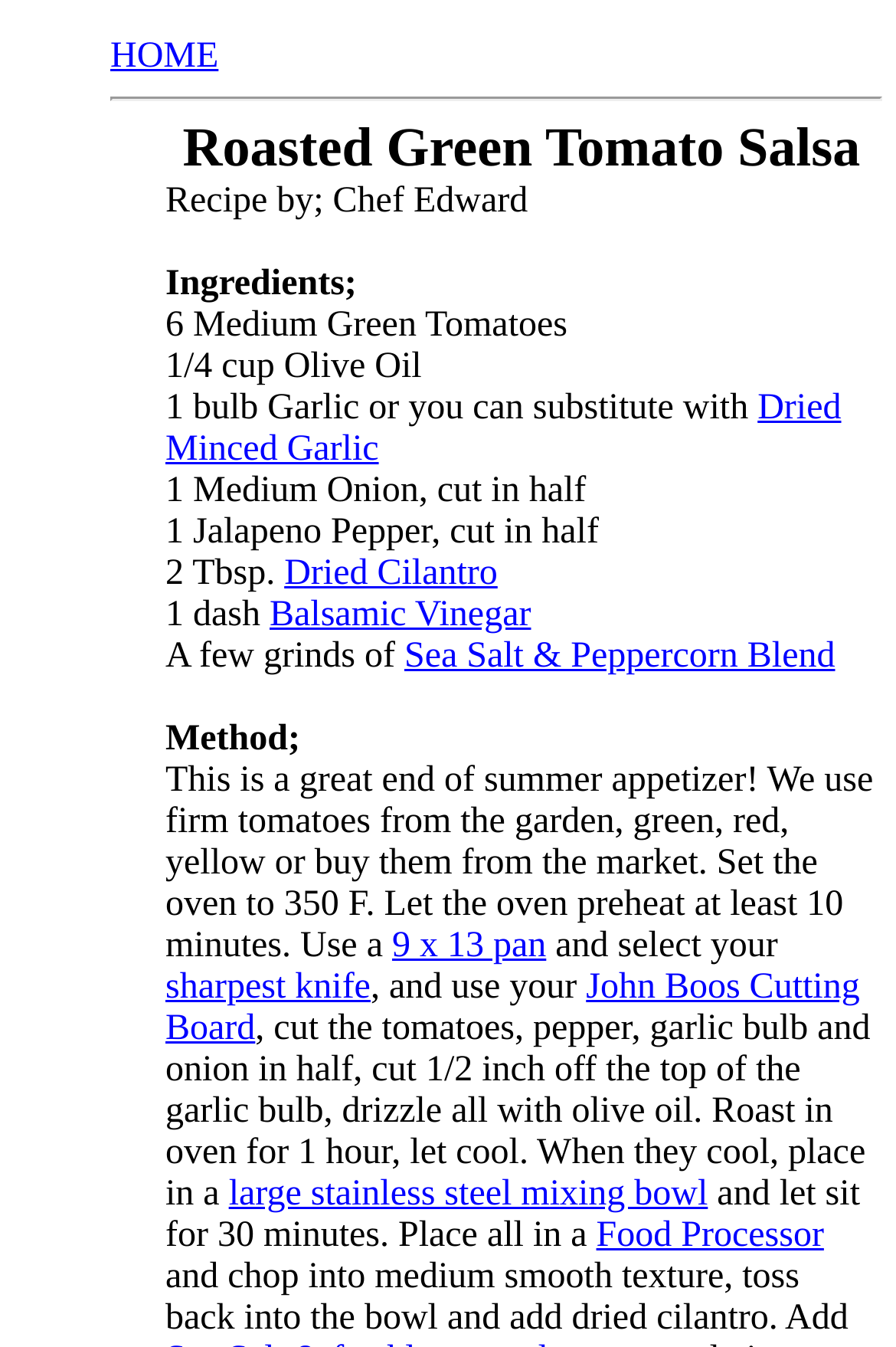What is the name of the recipe?
Please look at the screenshot and answer in one word or a short phrase.

Roasted Green Tomato Salsa